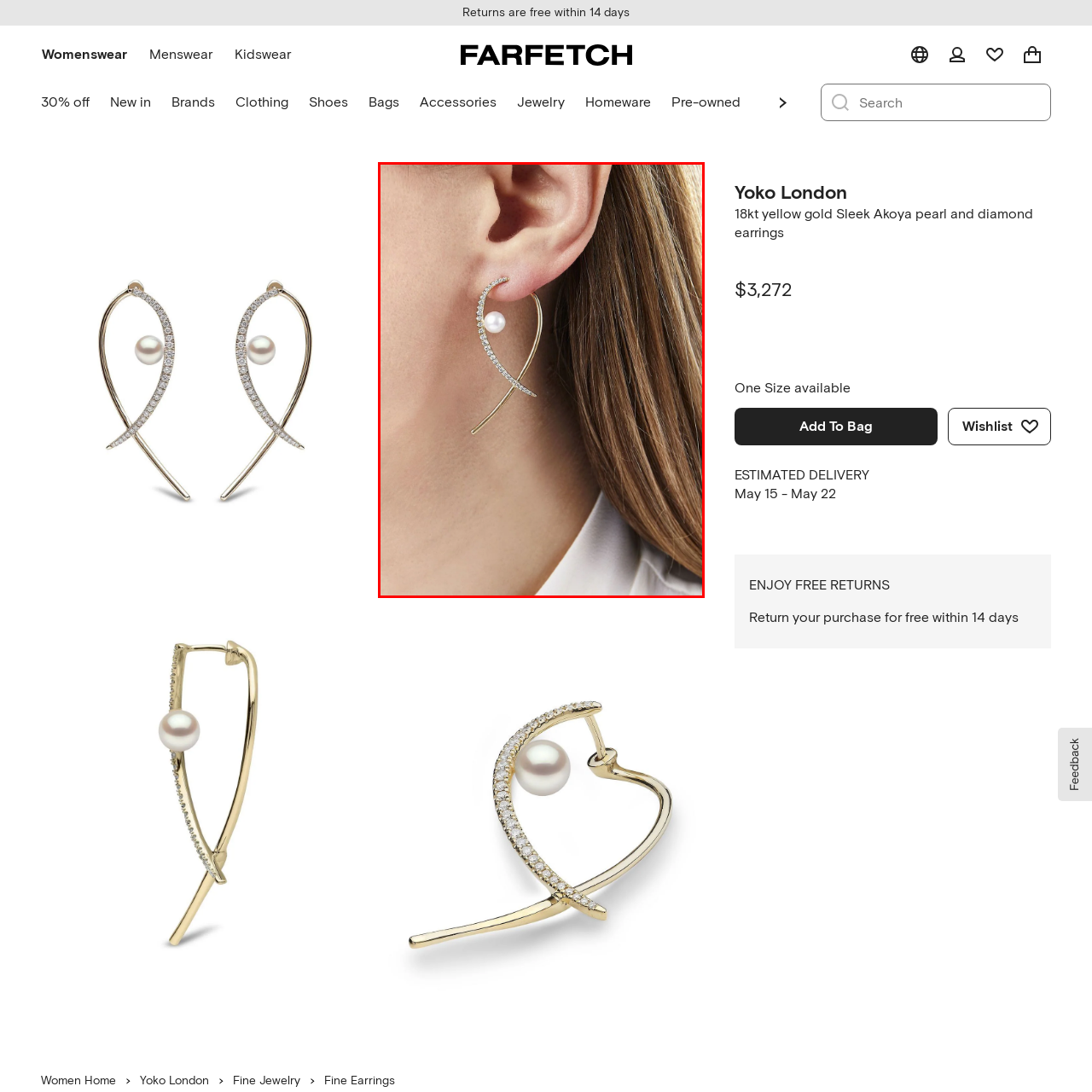Observe the section highlighted in yellow, What is the earring's style a balance of? 
Please respond using a single word or phrase.

contemporary style and classic charm